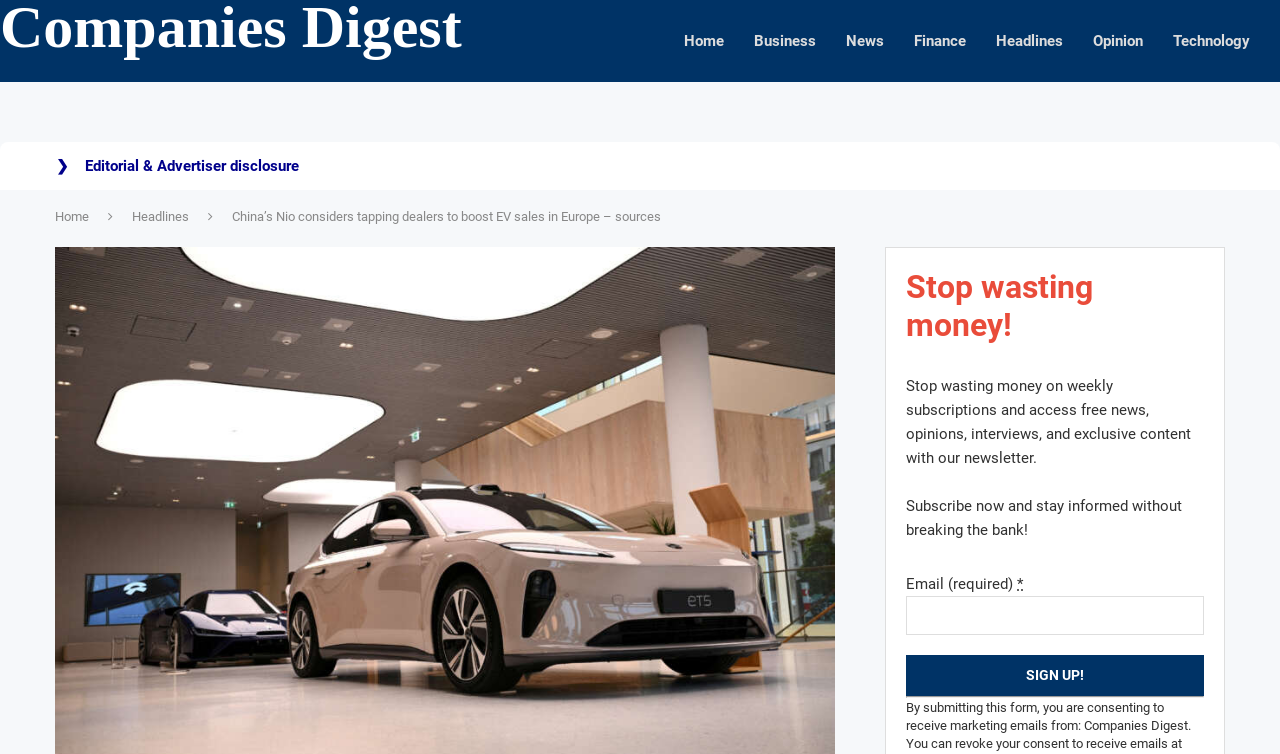Predict the bounding box of the UI element based on the description: "parent_node: Email (required) * name="email___3c59495a3edf2d27cd20fc1987544522"". The coordinates should be four float numbers between 0 and 1, formatted as [left, top, right, bottom].

[0.708, 0.79, 0.941, 0.842]